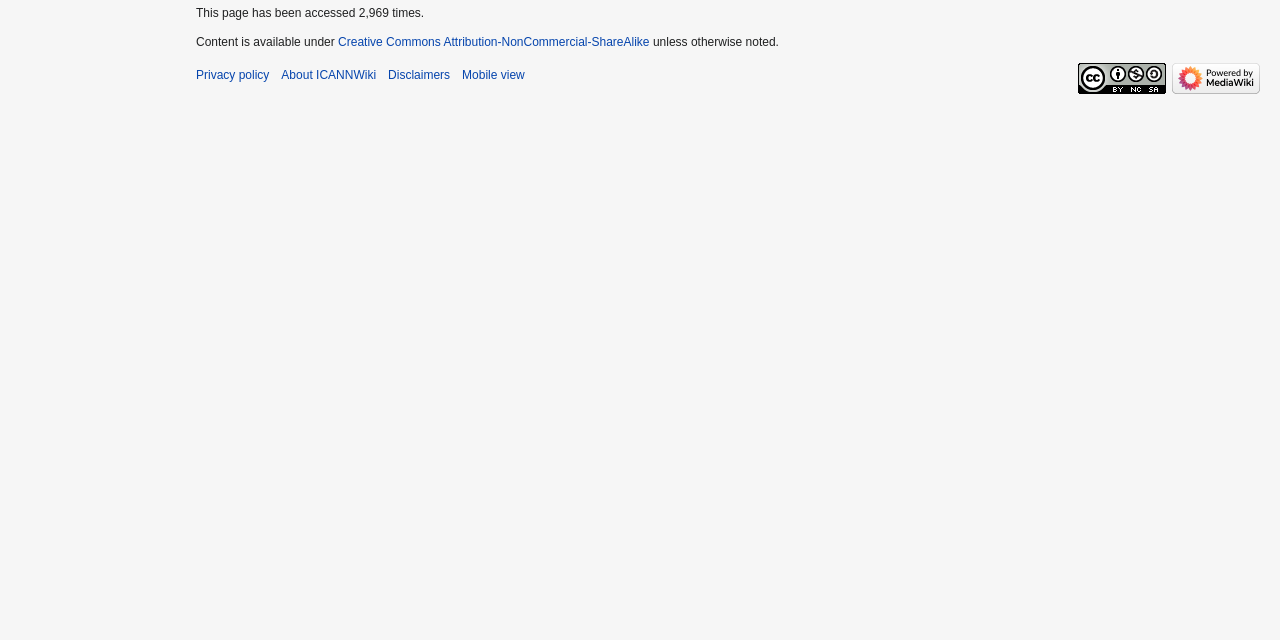Using the description: "Privacy policy", determine the UI element's bounding box coordinates. Ensure the coordinates are in the format of four float numbers between 0 and 1, i.e., [left, top, right, bottom].

[0.153, 0.106, 0.21, 0.128]